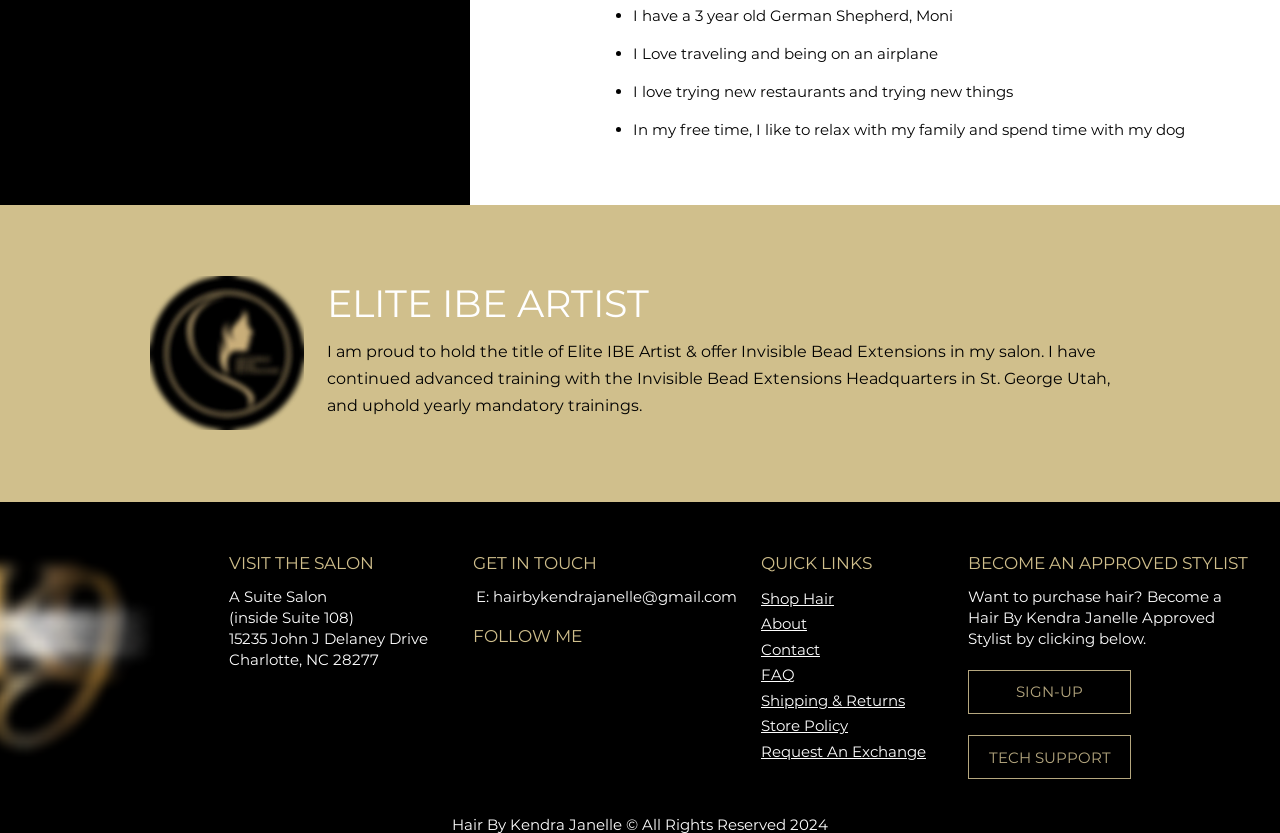Based on the visual content of the image, answer the question thoroughly: What is the occupation of the person described on this webpage?

Based on the heading 'ELITE IBE ARTIST' and the text 'I am proud to hold the title of Elite IBE Artist & offer Invisible Bead Extensions in my salon.', it can be inferred that the person described on this webpage is a hair artist.